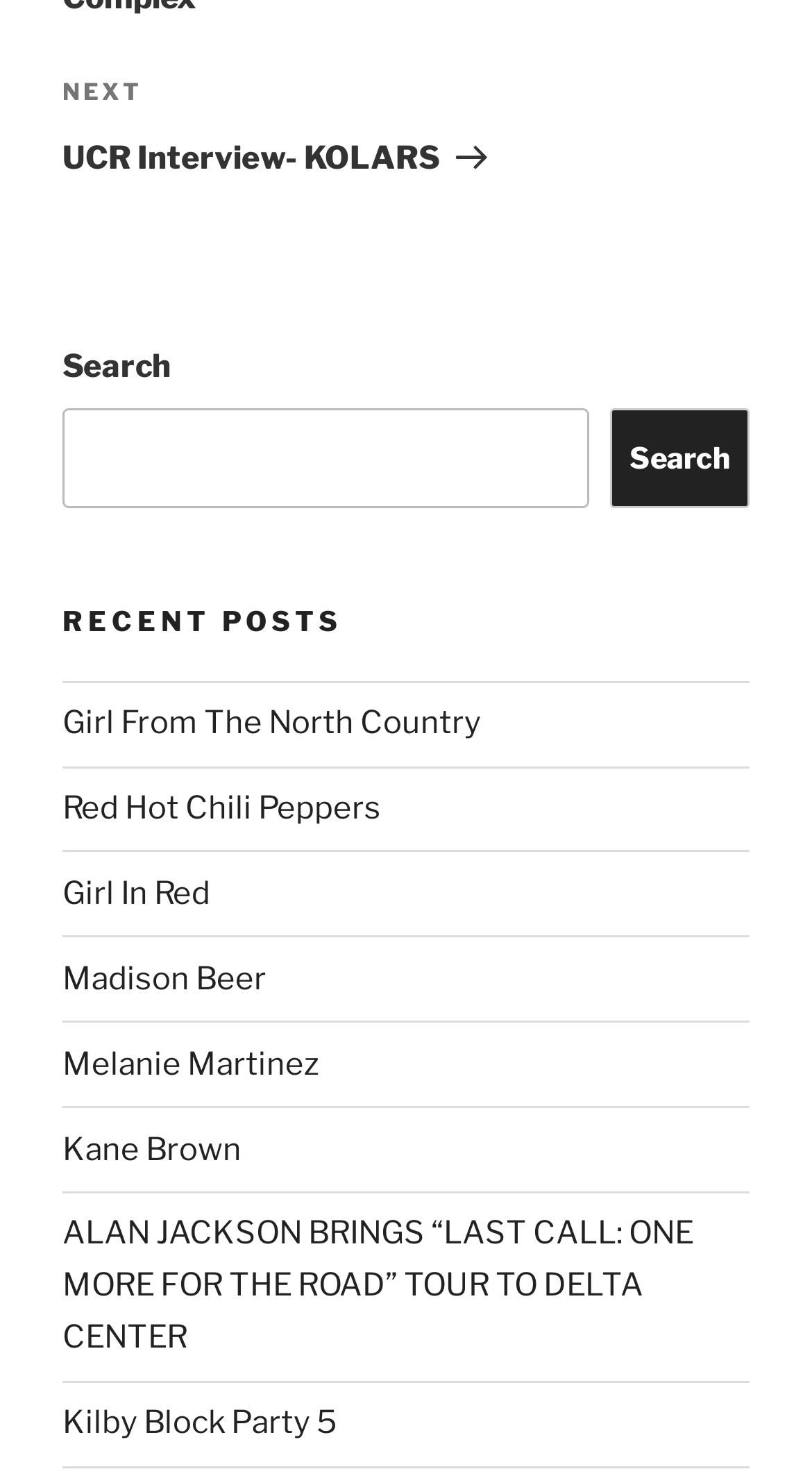Answer with a single word or phrase: 
How many elements are in the search section?

3